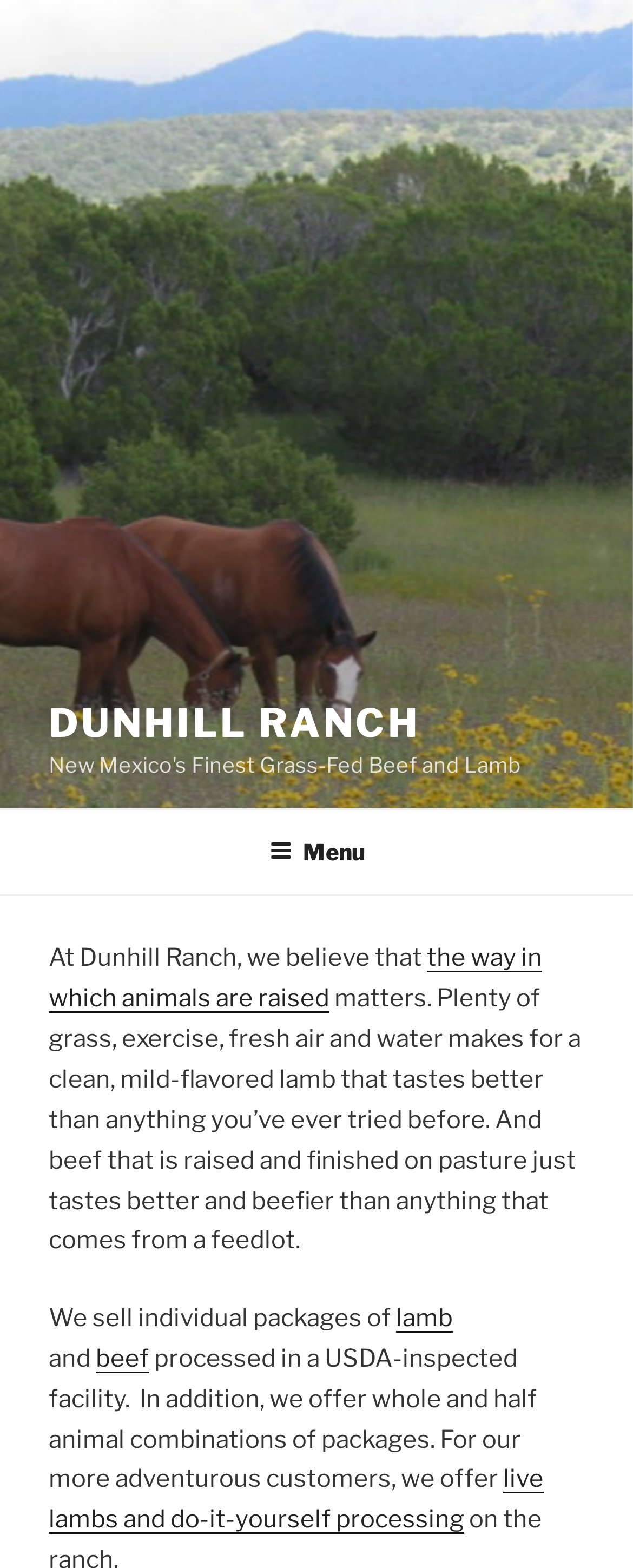Locate the bounding box coordinates of the UI element described by: "Dileeo Gangolli". Provide the coordinates as four float numbers between 0 and 1, formatted as [left, top, right, bottom].

None